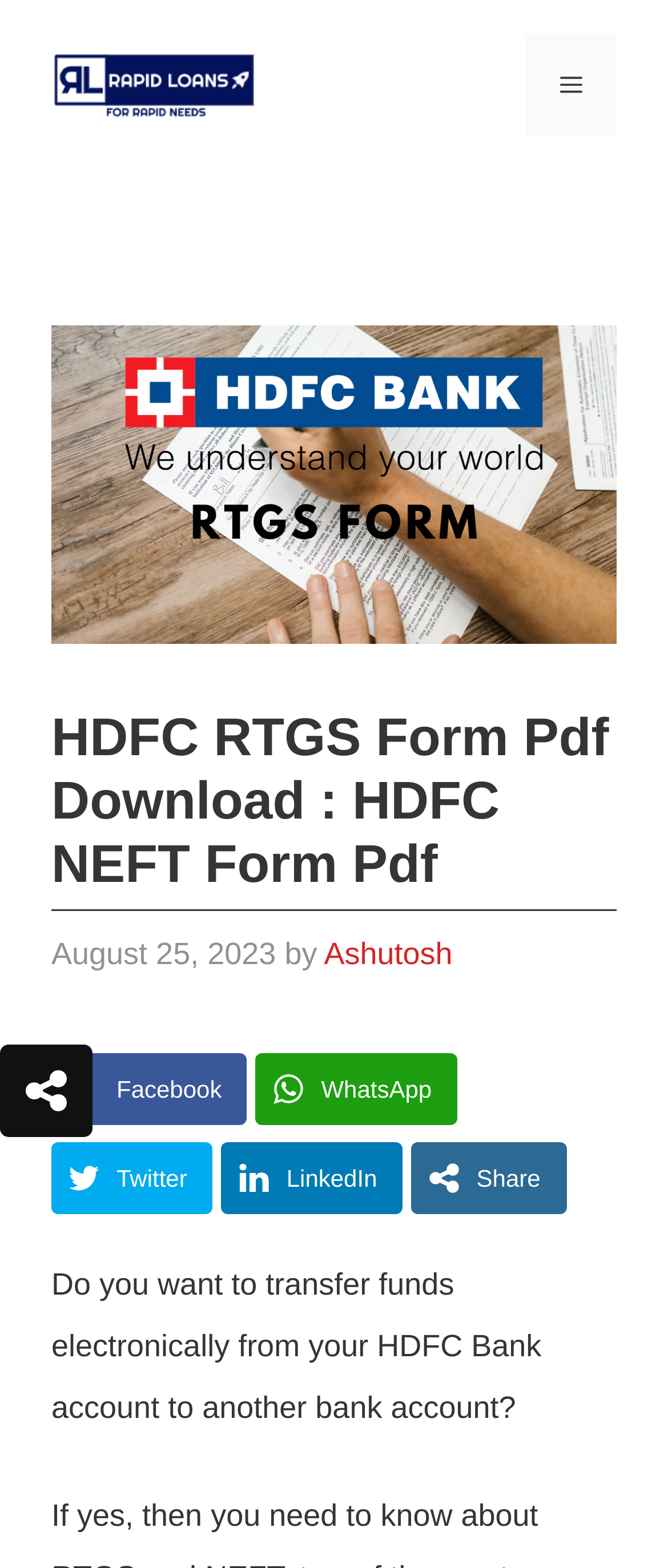Identify the bounding box coordinates of the section to be clicked to complete the task described by the following instruction: "Call the office phone number". The coordinates should be four float numbers between 0 and 1, formatted as [left, top, right, bottom].

None